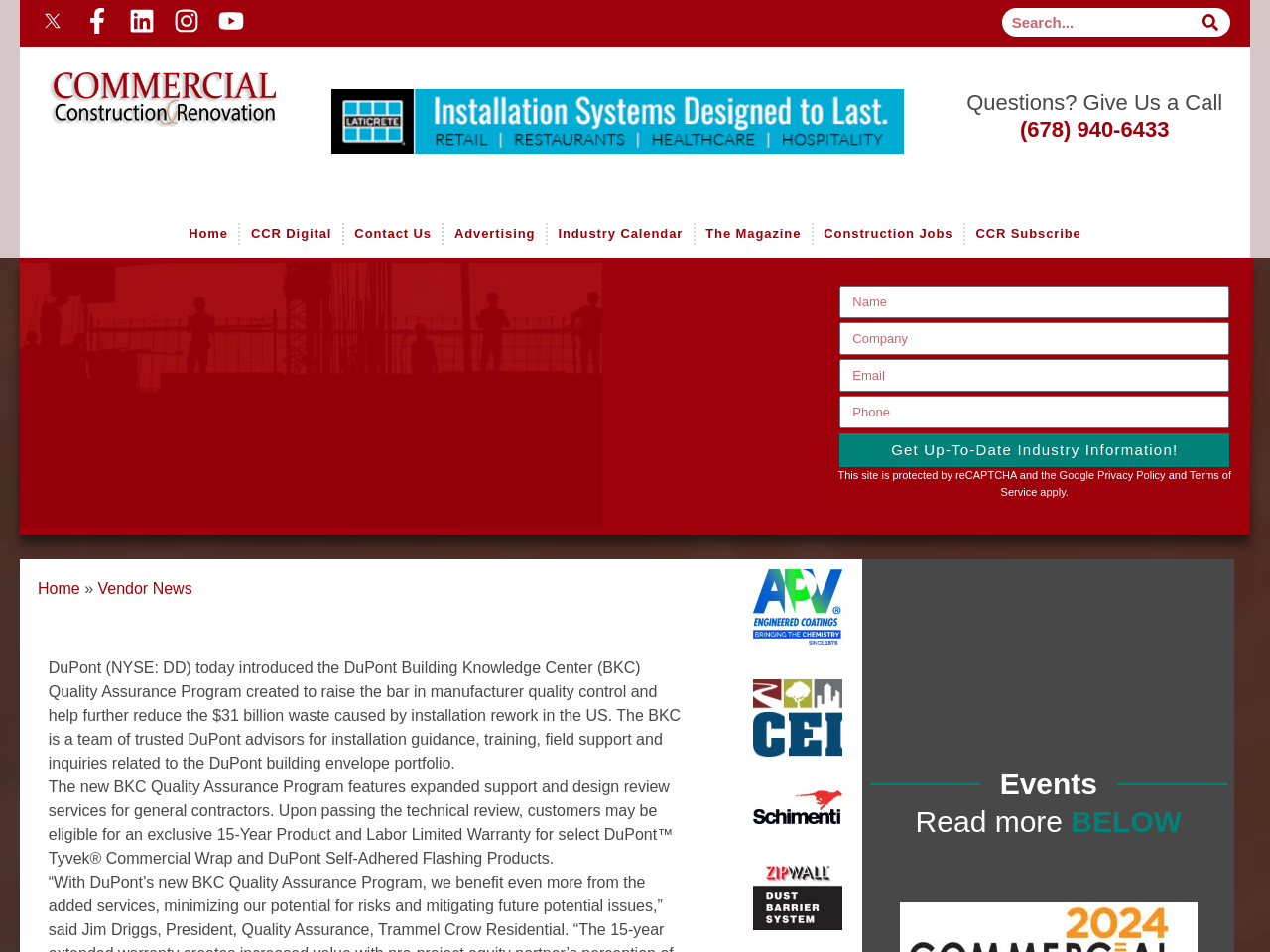What is the name of the program introduced by DuPont?
Respond with a short answer, either a single word or a phrase, based on the image.

BKC Quality Assurance Program